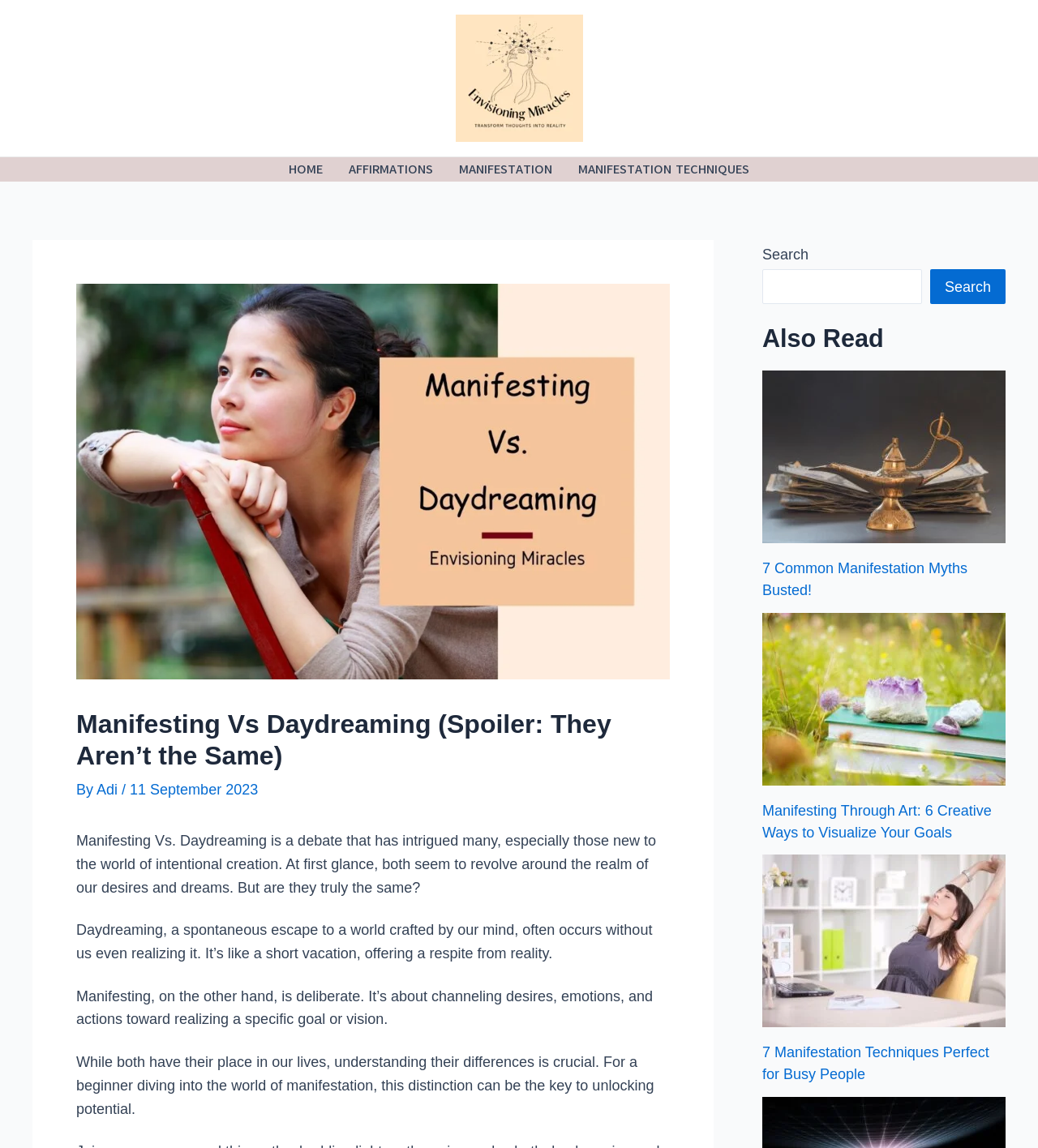Please provide the bounding box coordinates for the element that needs to be clicked to perform the instruction: "Click on the 'HOME' link". The coordinates must consist of four float numbers between 0 and 1, formatted as [left, top, right, bottom].

[0.266, 0.137, 0.323, 0.158]